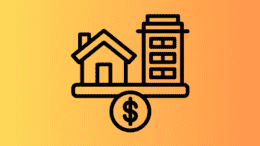Using the information in the image, could you please answer the following question in detail:
What is the theme of the graphic?

The caption states that the graphic 'visually represents the financial aspects of property ownership and real estate investment' and 'communicates themes of real estate economics and investment opportunities', indicating that the theme of the graphic is related to real estate economics.